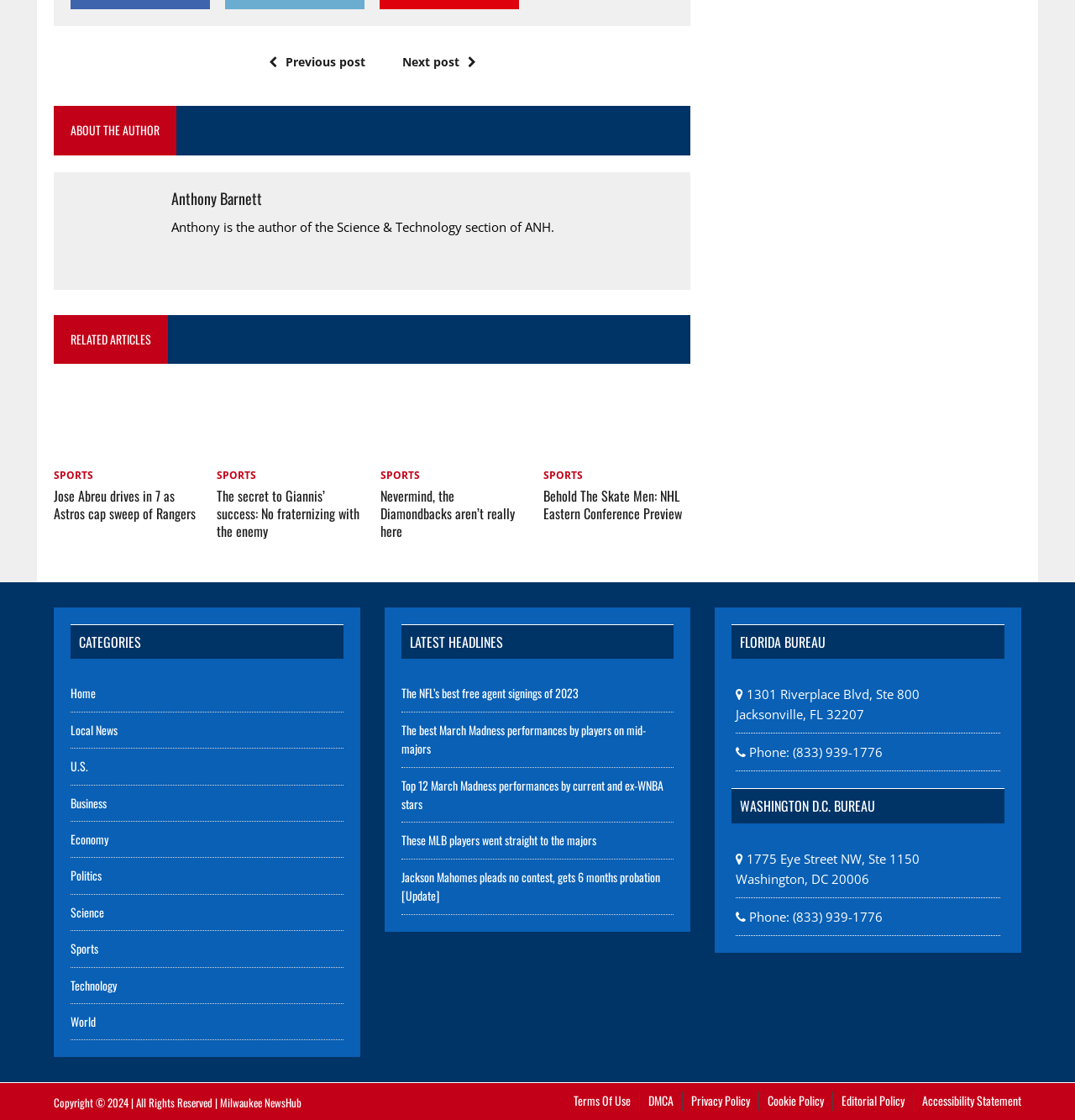Extract the bounding box coordinates of the UI element described by: "Sports". The coordinates should include four float numbers ranging from 0 to 1, e.g., [left, top, right, bottom].

[0.05, 0.418, 0.087, 0.431]